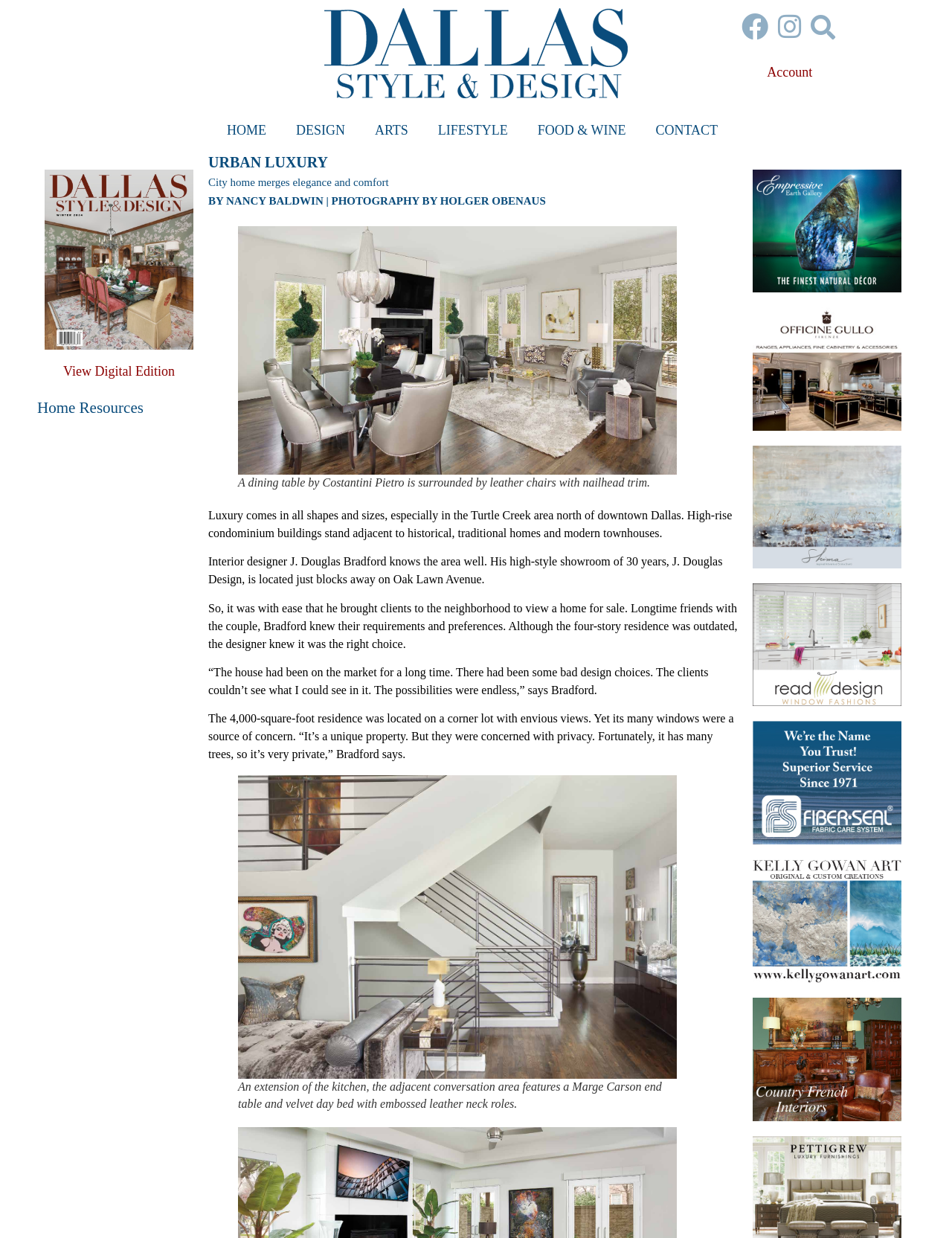Please provide the bounding box coordinates for the element that needs to be clicked to perform the instruction: "Read article about Home Resources". The coordinates must consist of four float numbers between 0 and 1, formatted as [left, top, right, bottom].

[0.039, 0.323, 0.211, 0.336]